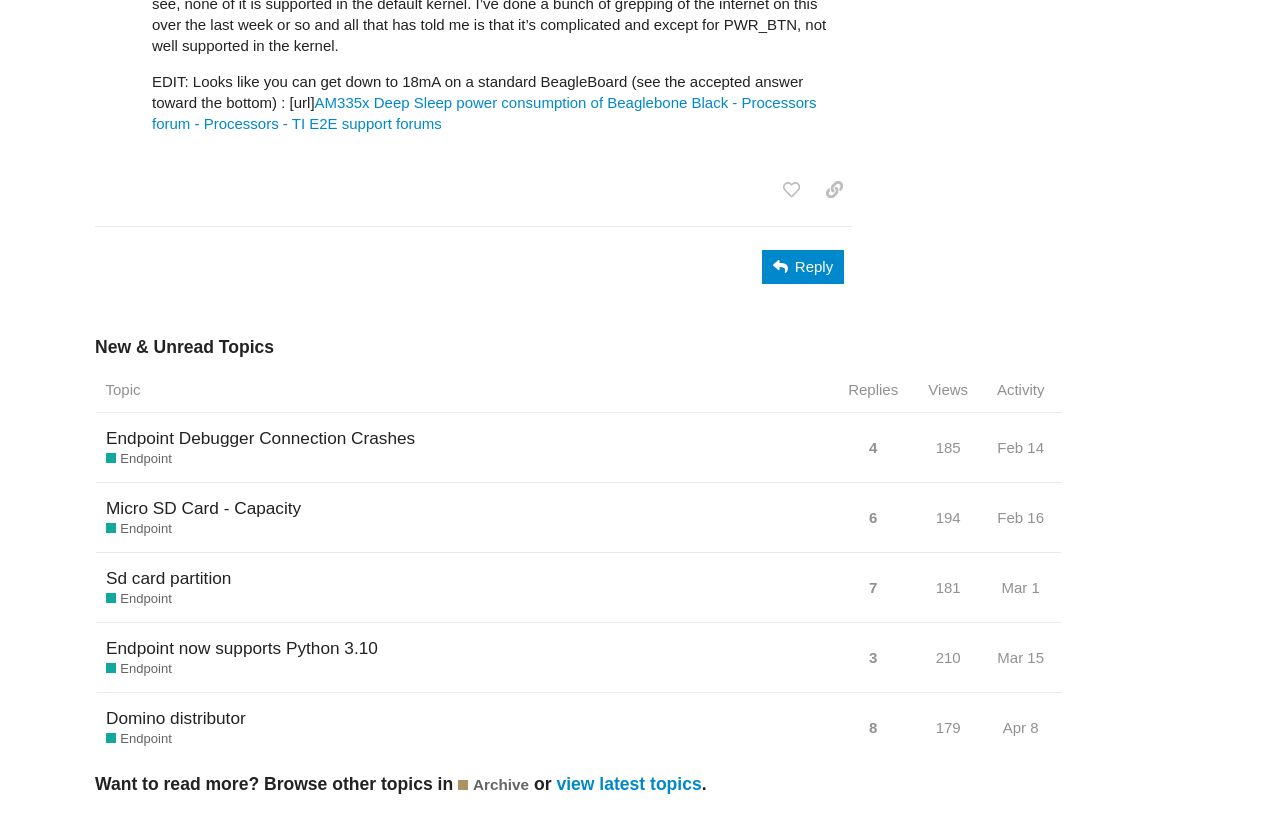Identify the bounding box for the UI element described as: "Endpoint Debugger Connection Crashes". The coordinates should be four float numbers between 0 and 1, i.e., [left, top, right, bottom].

[0.083, 0.504, 0.324, 0.565]